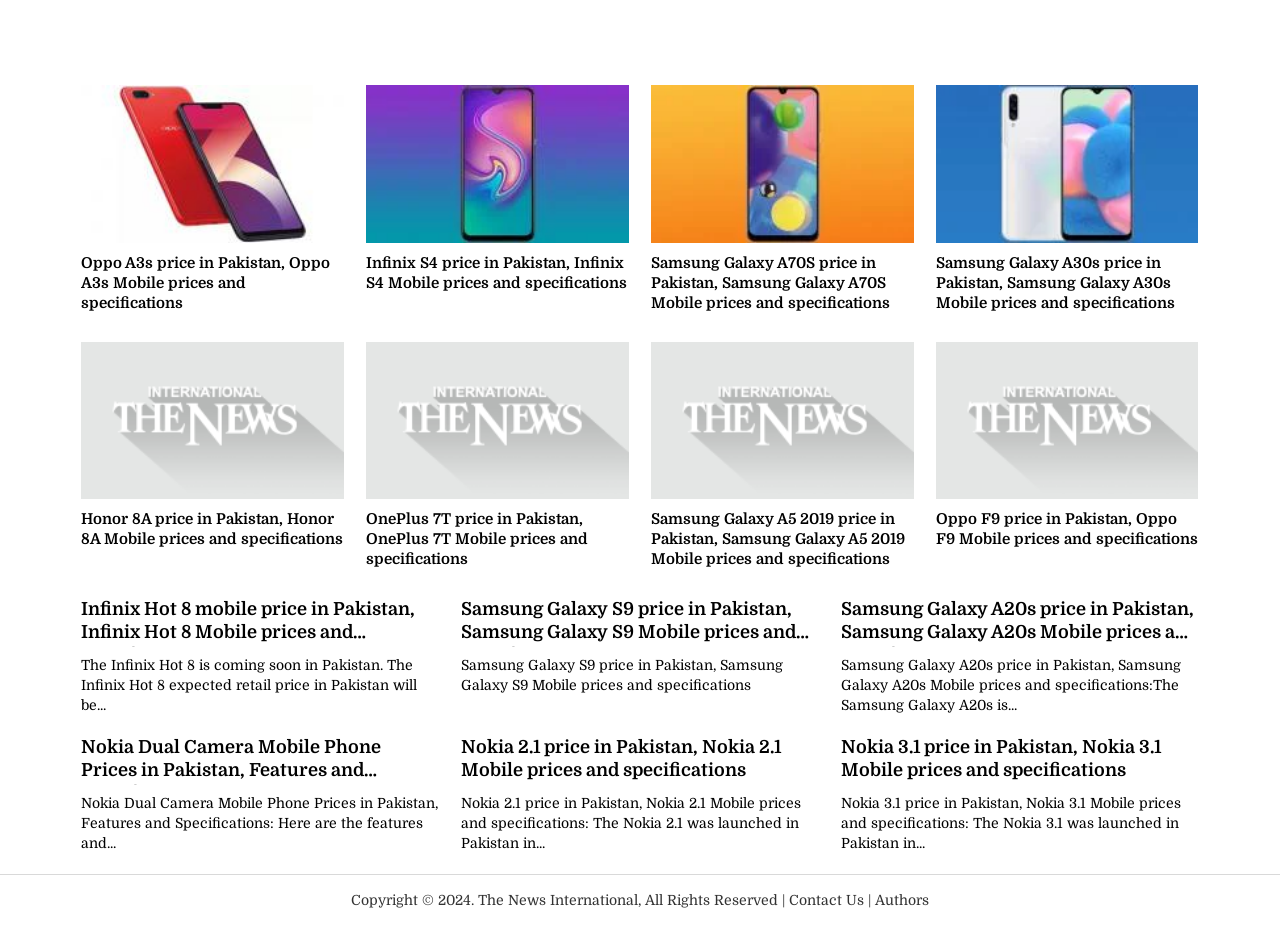Please provide the bounding box coordinates for the element that needs to be clicked to perform the following instruction: "Check Infinix S4 mobile prices and specifications". The coordinates should be given as four float numbers between 0 and 1, i.e., [left, top, right, bottom].

[0.286, 0.165, 0.491, 0.185]